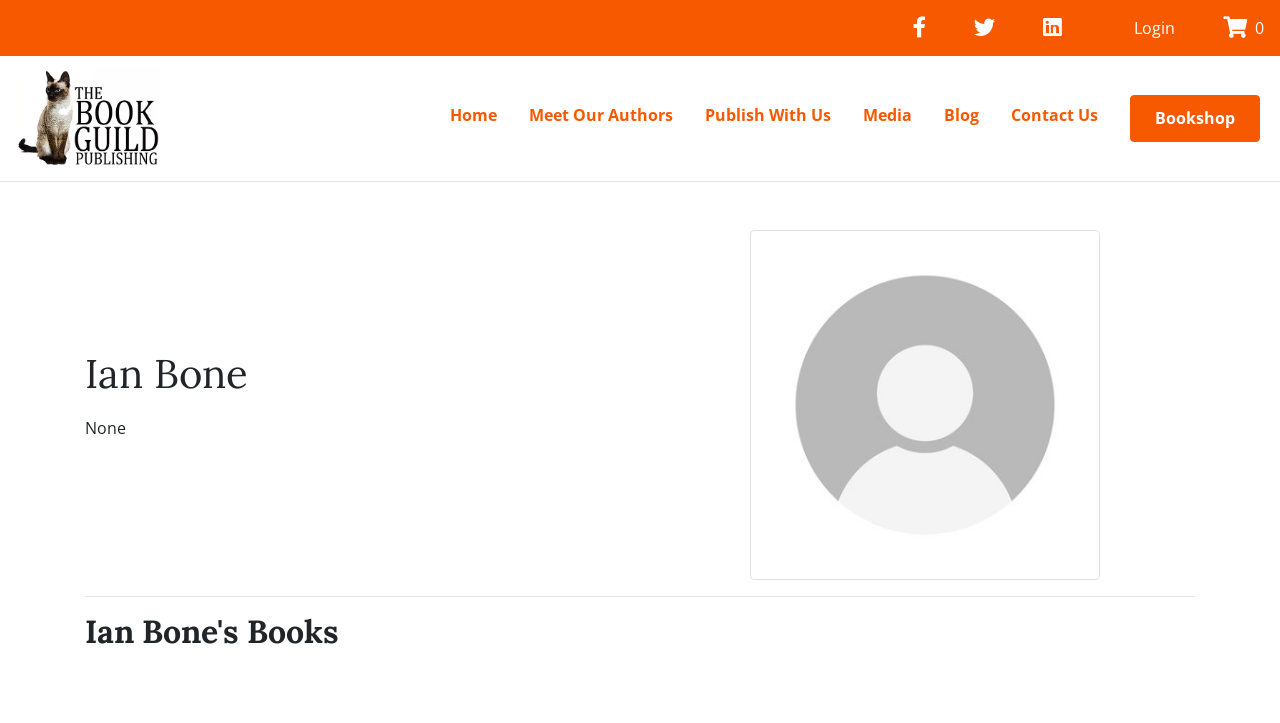Please identify the bounding box coordinates of the element I should click to complete this instruction: 'Meet Our Authors'. The coordinates should be given as four float numbers between 0 and 1, like this: [left, top, right, bottom].

[0.407, 0.131, 0.532, 0.187]